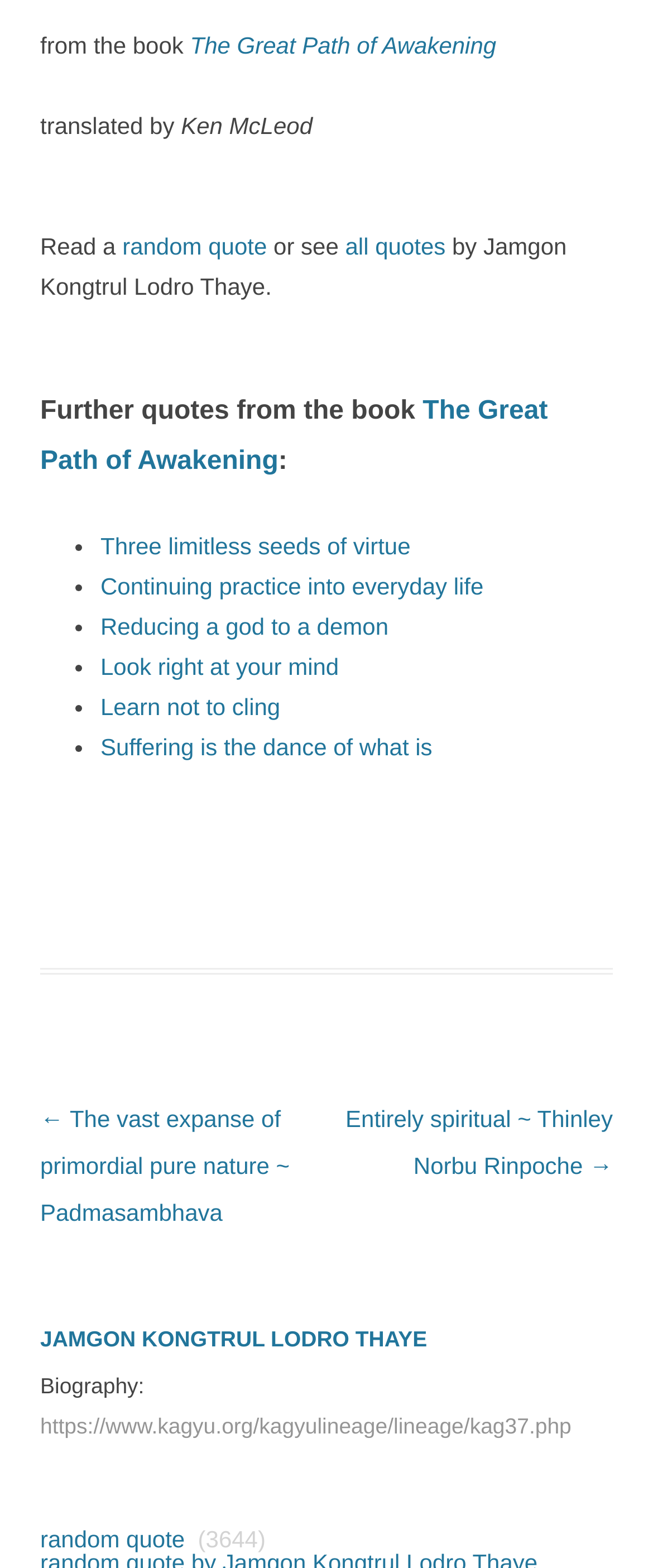How many quotes are listed on the webpage?
Refer to the image and provide a detailed answer to the question.

The webpage lists 7 quotes from the book, each represented by a link and a bullet point. The quotes are 'Three limitless seeds of virtue', 'Continuing practice into everyday life', 'Reducing a god to a demon', 'Look right at your mind', 'Learn not to cling', 'Suffering is the dance of what is', and one more which is not explicitly mentioned but can be accessed through the 'random quote' link.